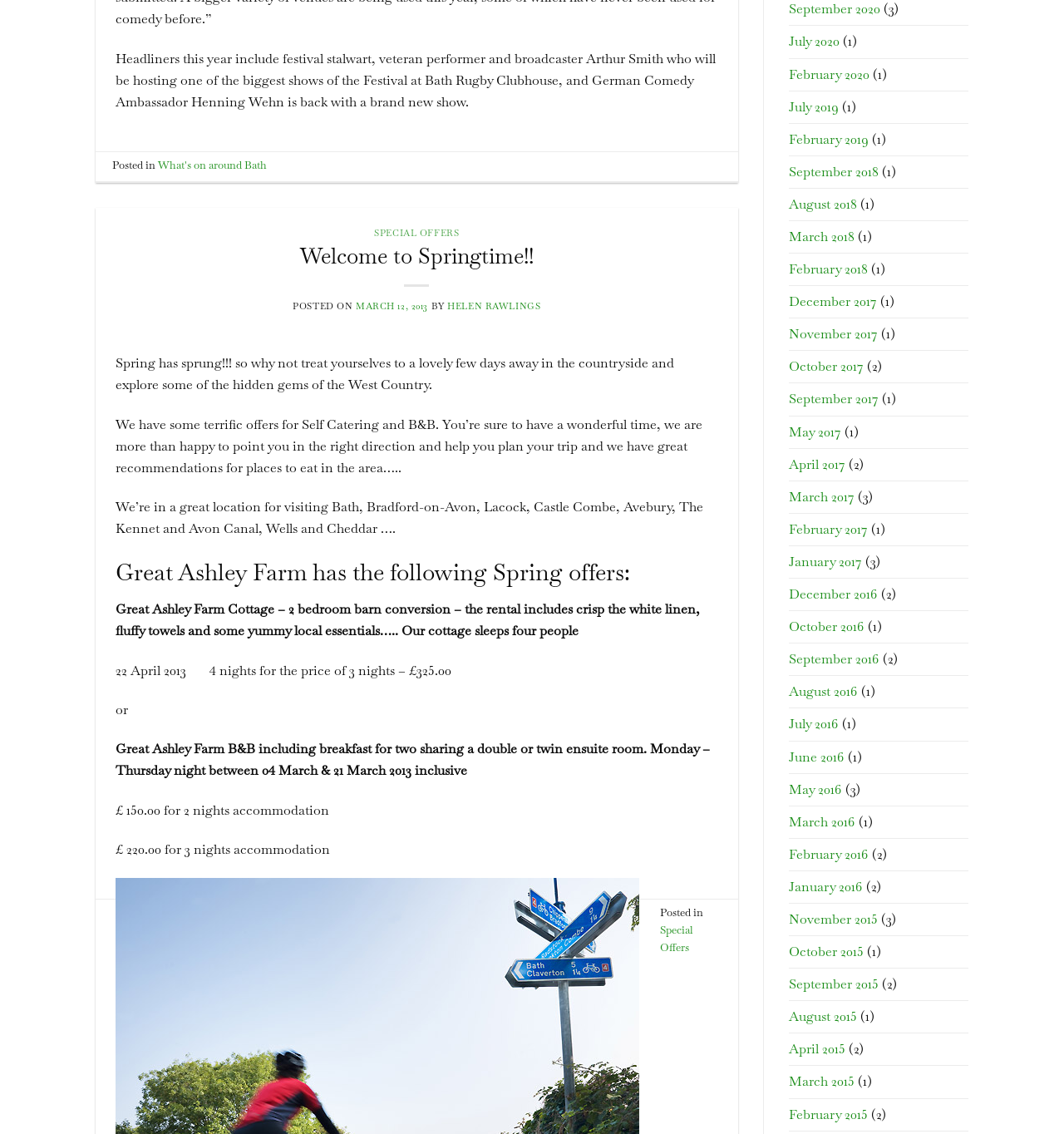Please identify the bounding box coordinates of the element's region that needs to be clicked to fulfill the following instruction: "Read 'Welcome to Springtime!!'". The bounding box coordinates should consist of four float numbers between 0 and 1, i.e., [left, top, right, bottom].

[0.282, 0.213, 0.501, 0.238]